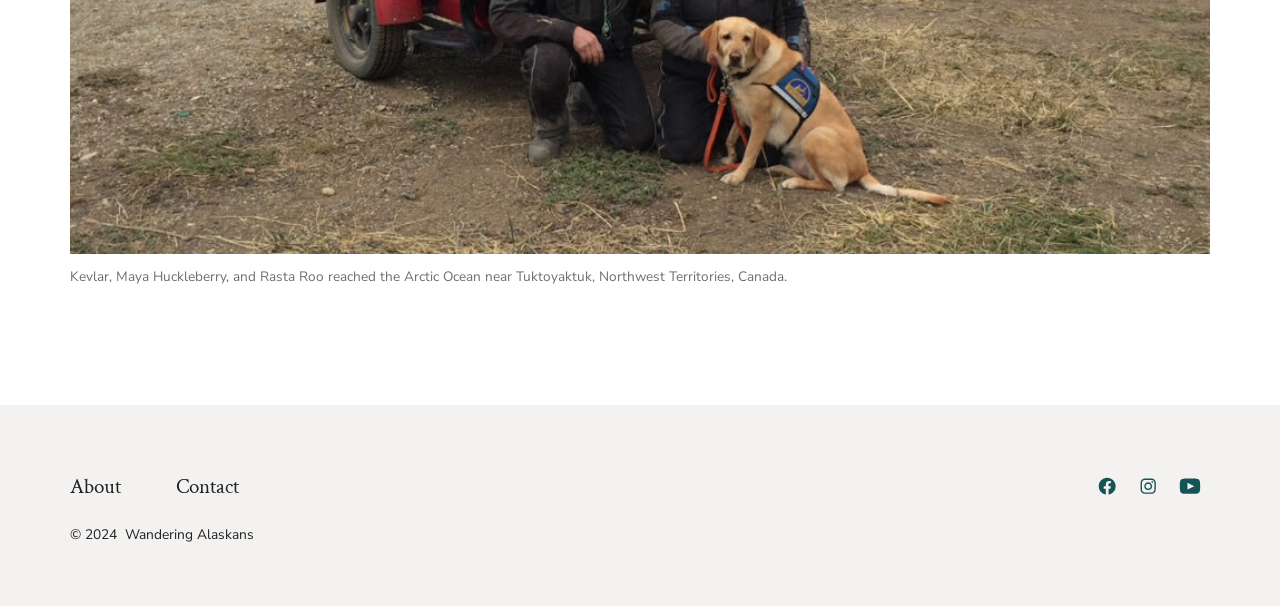Provide a one-word or short-phrase answer to the question:
What is the name of the website?

Wandering Alaskans